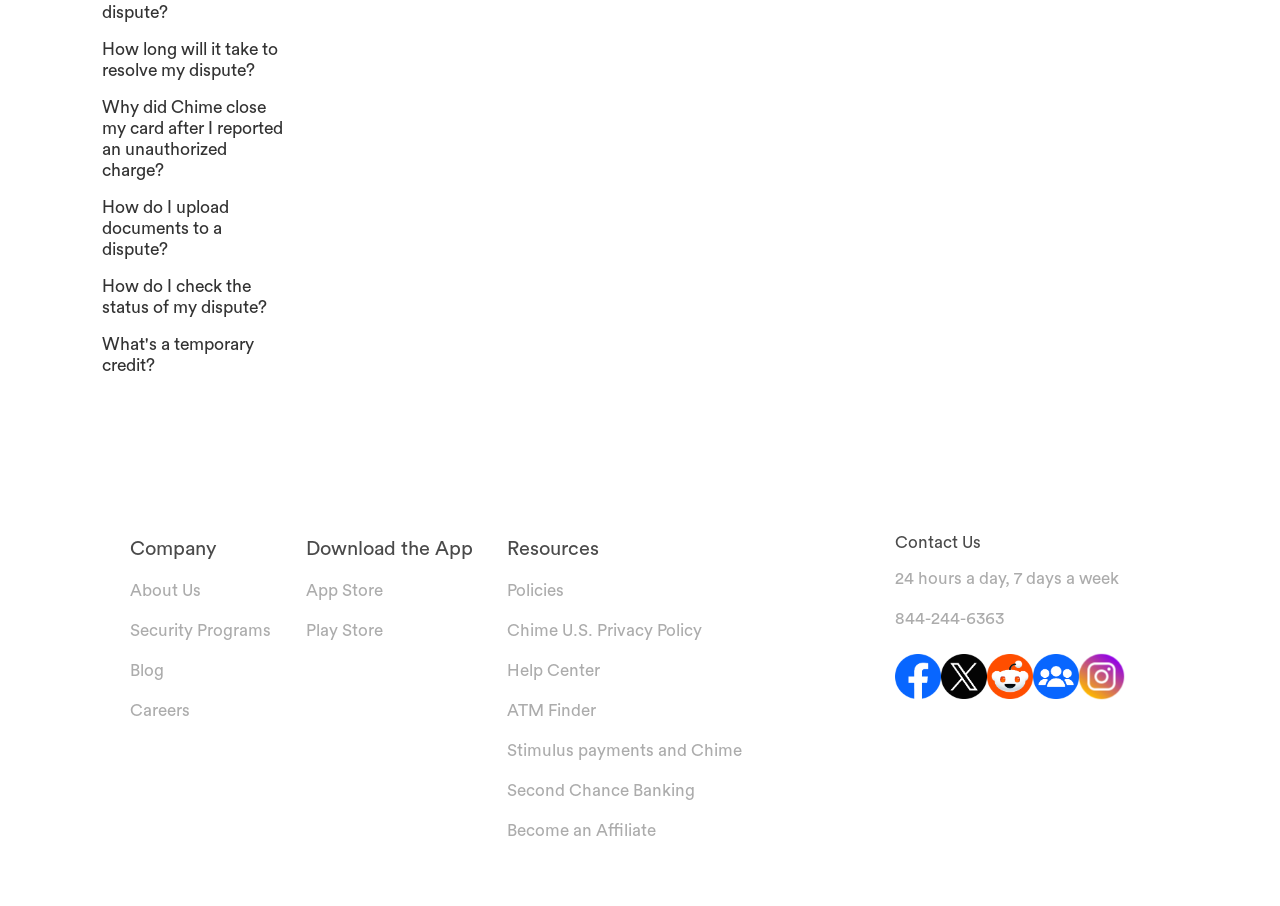Answer the question with a brief word or phrase:
How many social media icons are there at the bottom of the webpage?

5